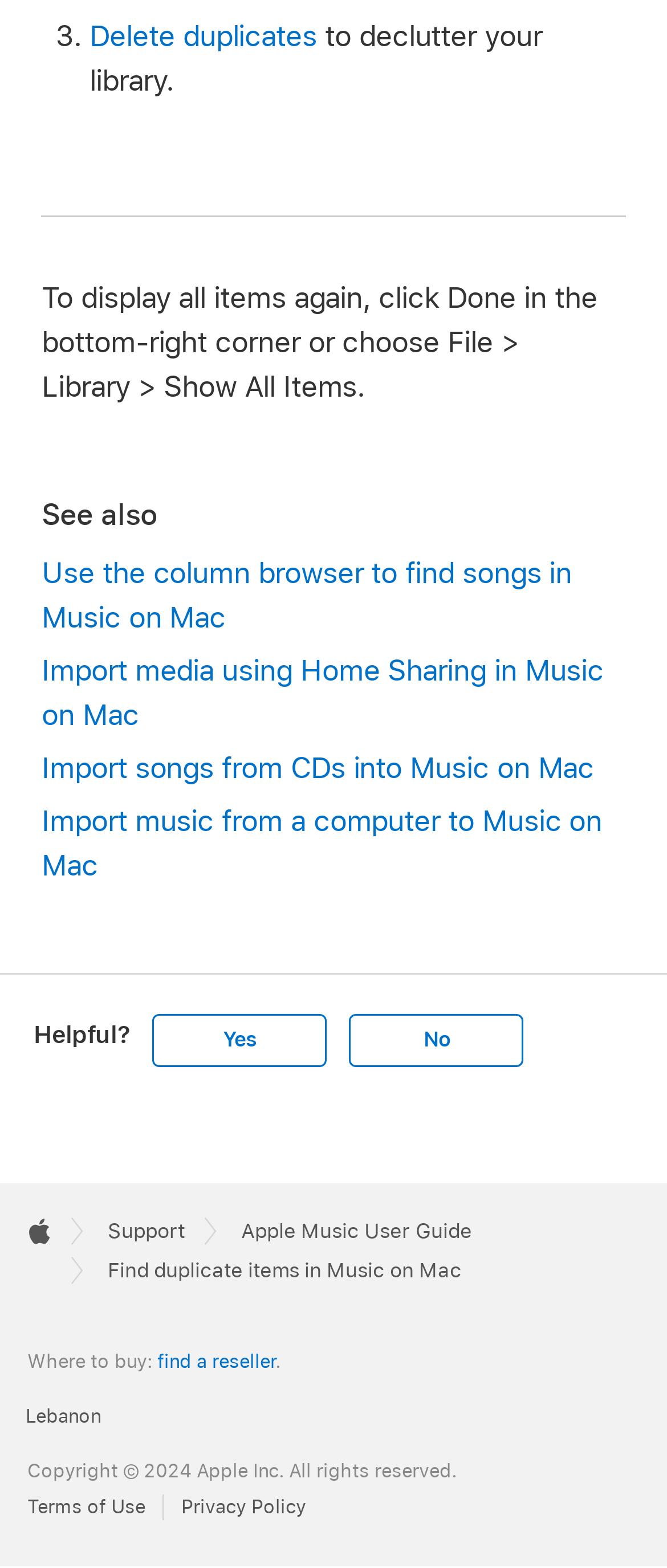Identify the bounding box coordinates of the region that needs to be clicked to carry out this instruction: "Click on Gifts For Your Boss". Provide these coordinates as four float numbers ranging from 0 to 1, i.e., [left, top, right, bottom].

None